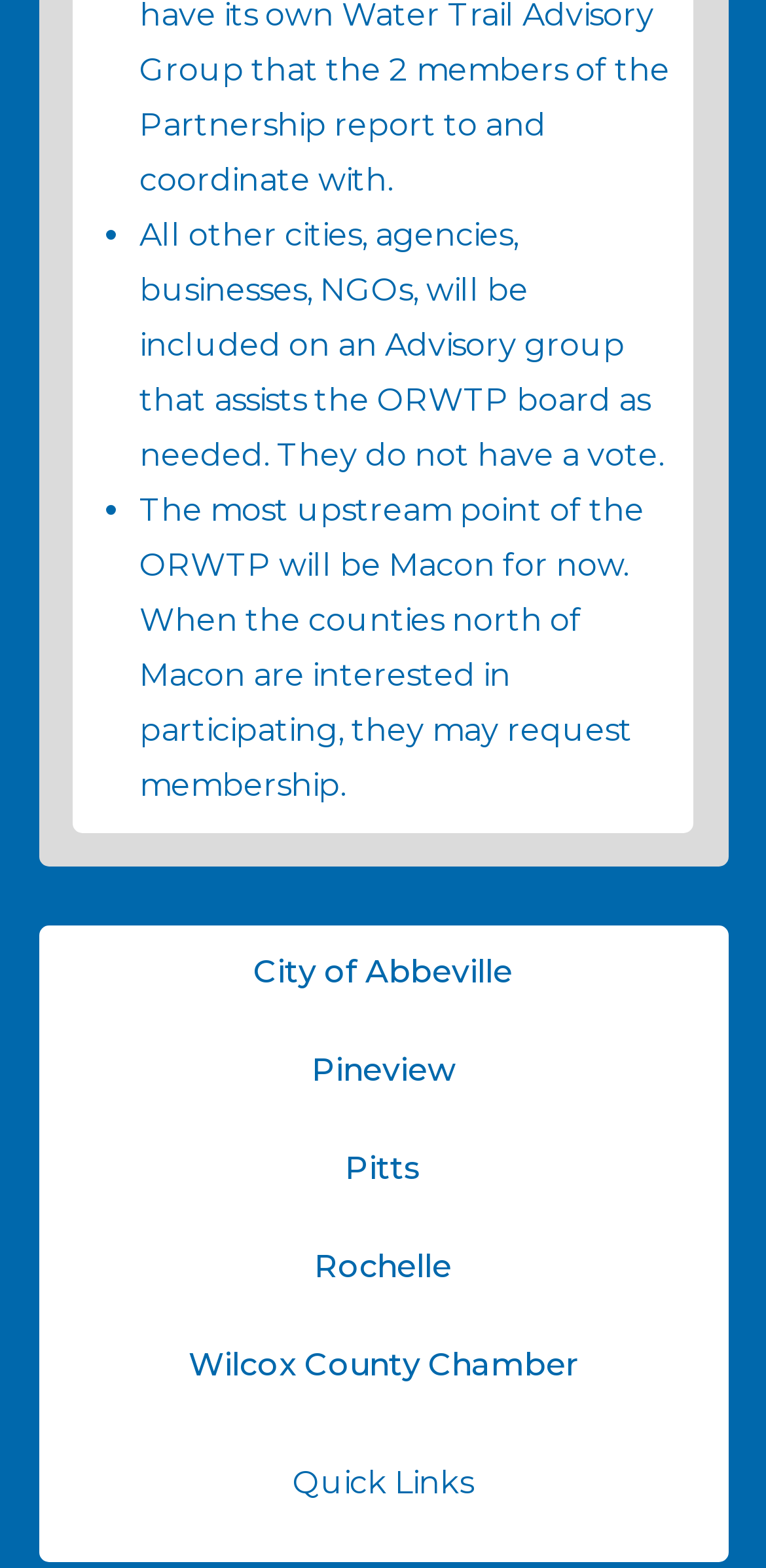Locate the bounding box coordinates of the UI element described by: "Pitts". Provide the coordinates as four float numbers between 0 and 1, formatted as [left, top, right, bottom].

[0.076, 0.728, 0.924, 0.791]